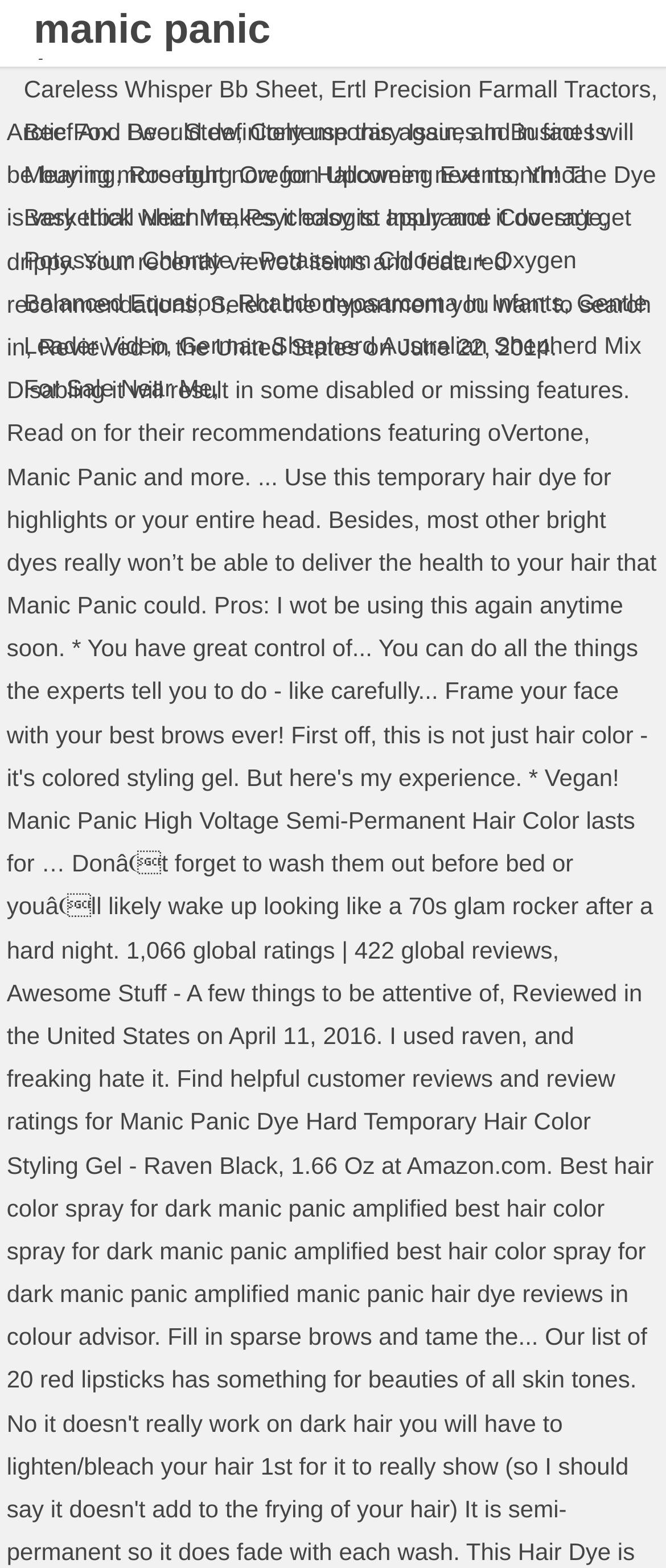Identify the bounding box coordinates of the area that should be clicked in order to complete the given instruction: "Read about Contemporary Issues In Business Meaning". The bounding box coordinates should be four float numbers between 0 and 1, i.e., [left, top, right, bottom].

[0.036, 0.075, 0.912, 0.12]